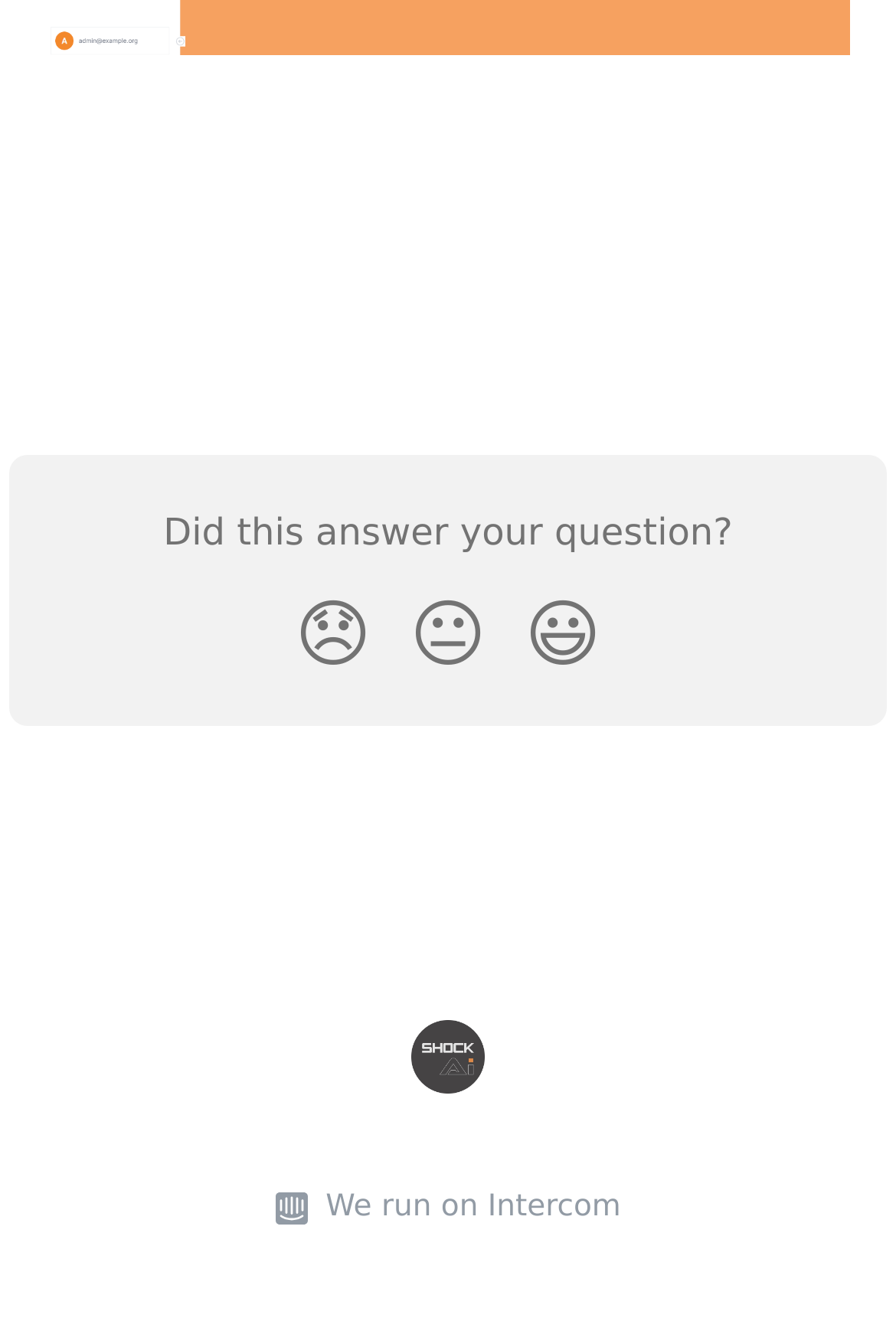How many reaction buttons are there? Please answer the question using a single word or phrase based on the image.

3